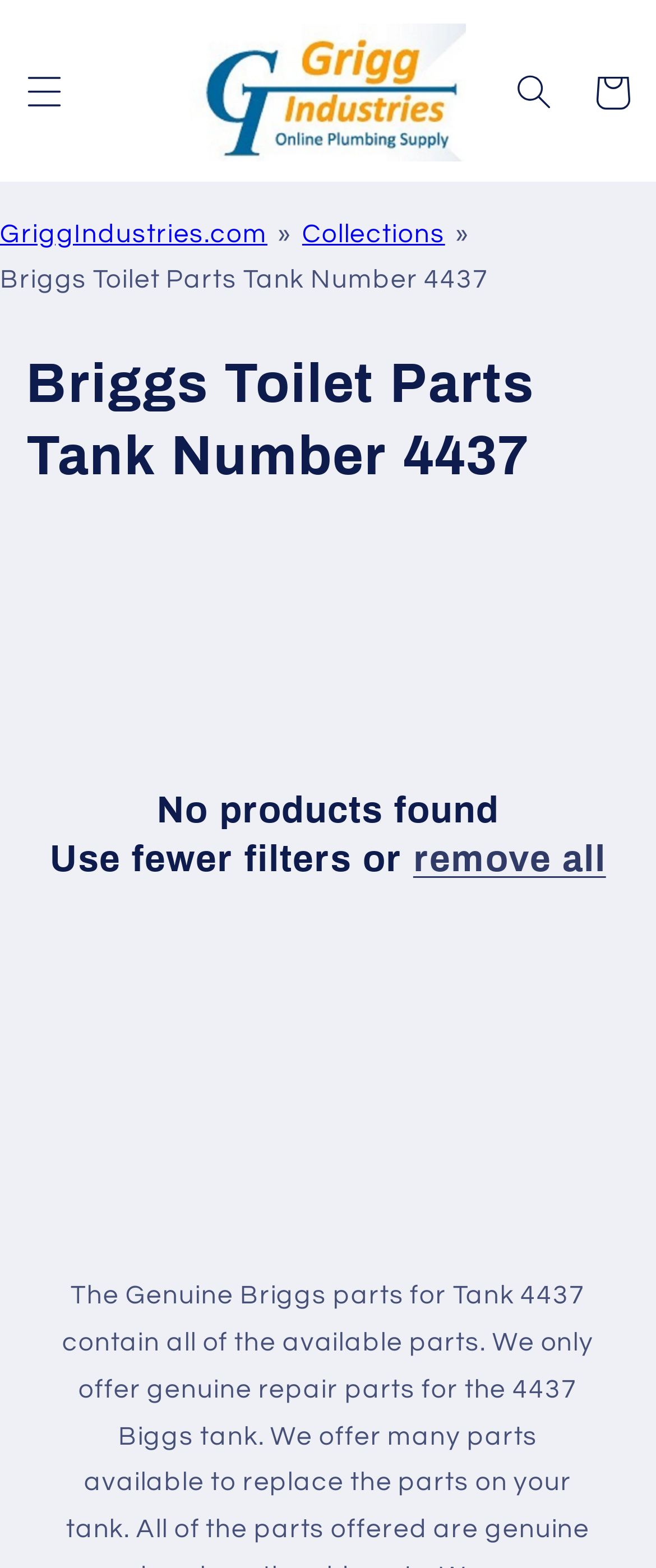Identify and extract the main heading of the webpage.

Collection:
Briggs Toilet Parts Tank Number 4437